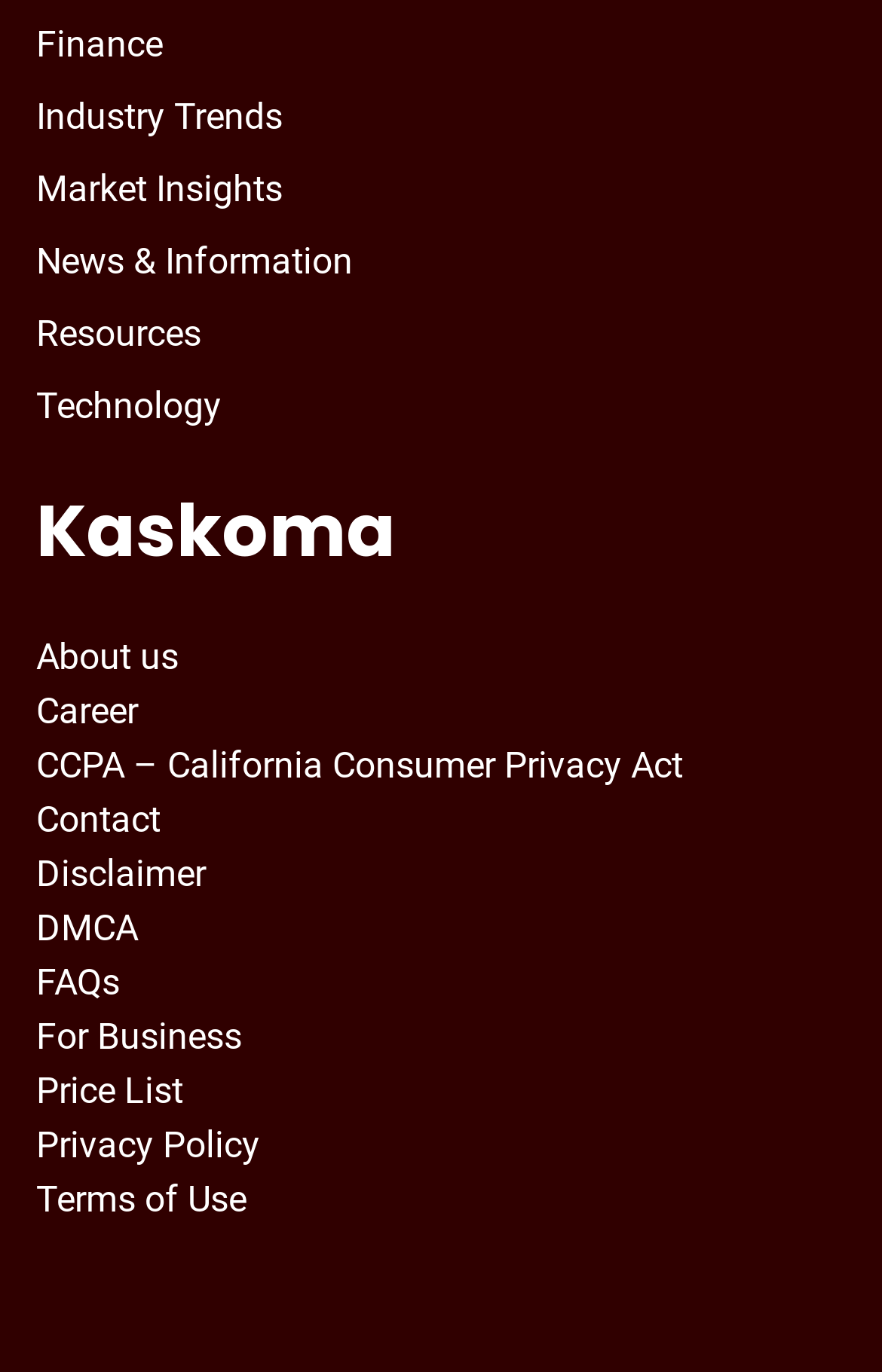Please locate the bounding box coordinates of the element that should be clicked to complete the given instruction: "Check FAQs".

[0.041, 0.7, 0.136, 0.731]